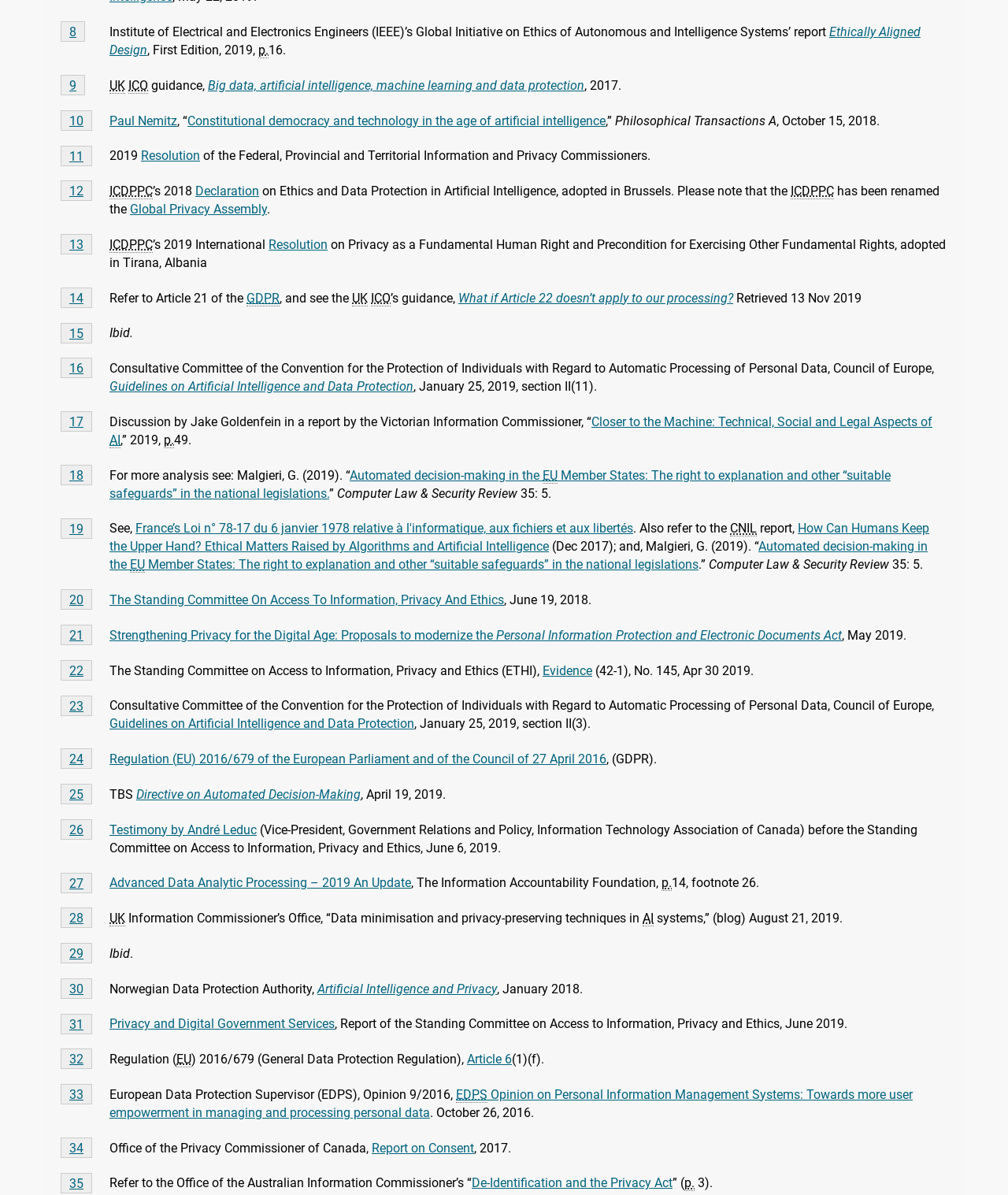Identify the bounding box for the given UI element using the description provided. Coordinates should be in the format (top-left x, top-left y, bottom-right x, bottom-right y) and must be between 0 and 1. Here is the description: GDPR

[0.245, 0.243, 0.277, 0.256]